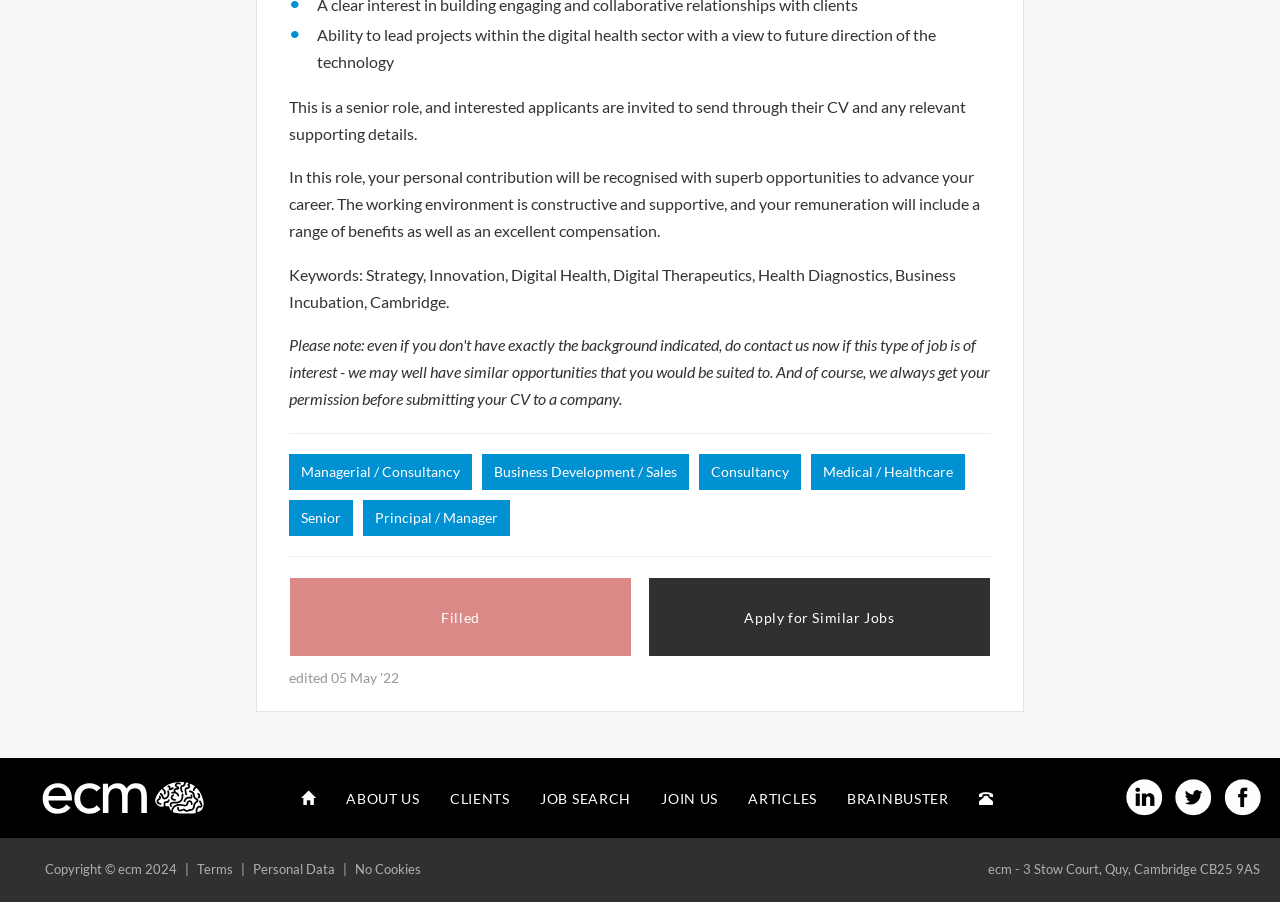Please identify the bounding box coordinates of the area that needs to be clicked to follow this instruction: "View articles".

[0.573, 0.858, 0.65, 0.913]